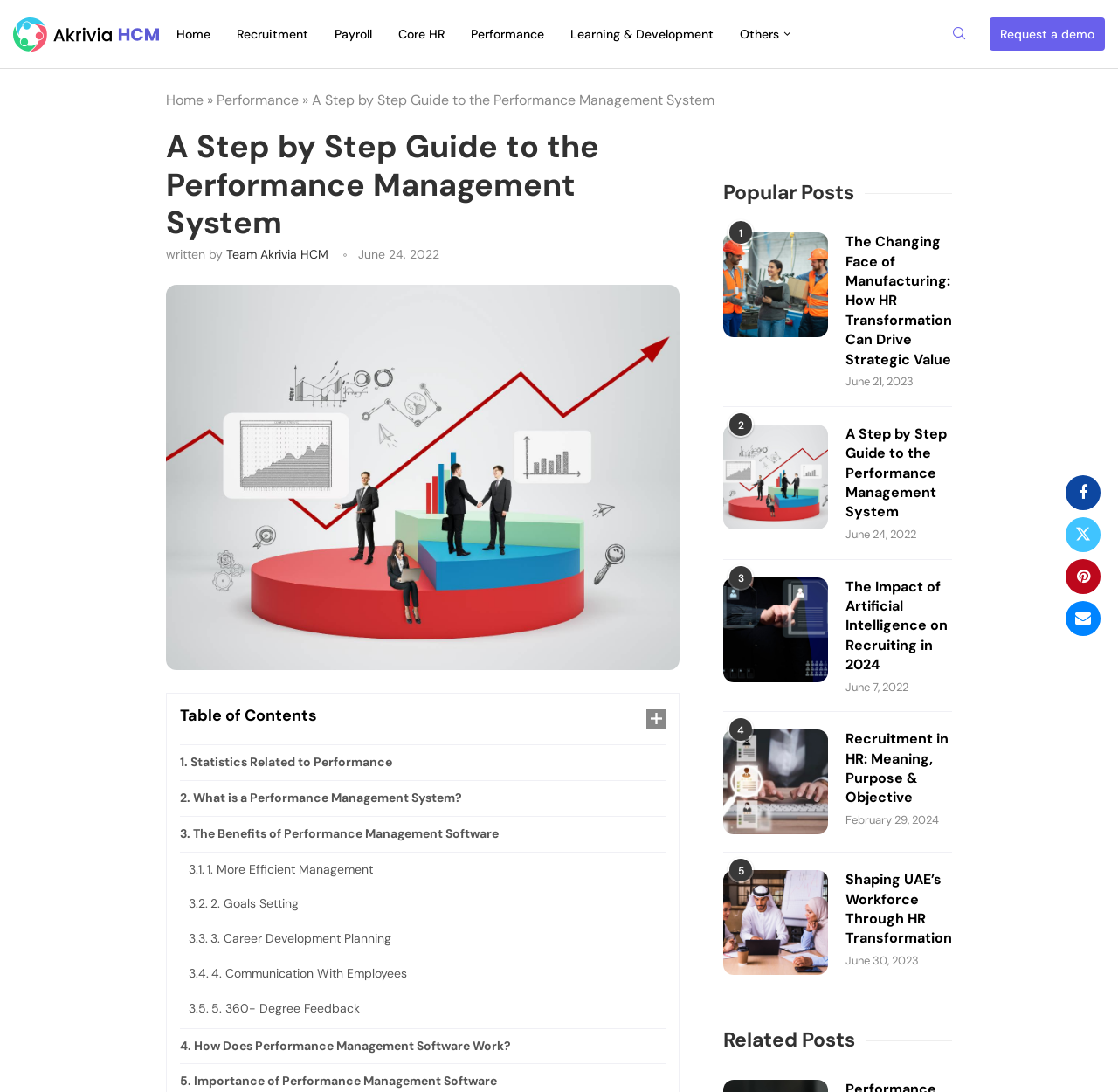How many social media sharing links are there at the bottom of the webpage?
Please provide a comprehensive answer based on the details in the screenshot.

I counted the number of social media sharing links at the bottom of the webpage by looking at the links with text 'Share on Facebook', 'Share on Twitter', 'Pin to Pinterest', and 'Share via Email'.